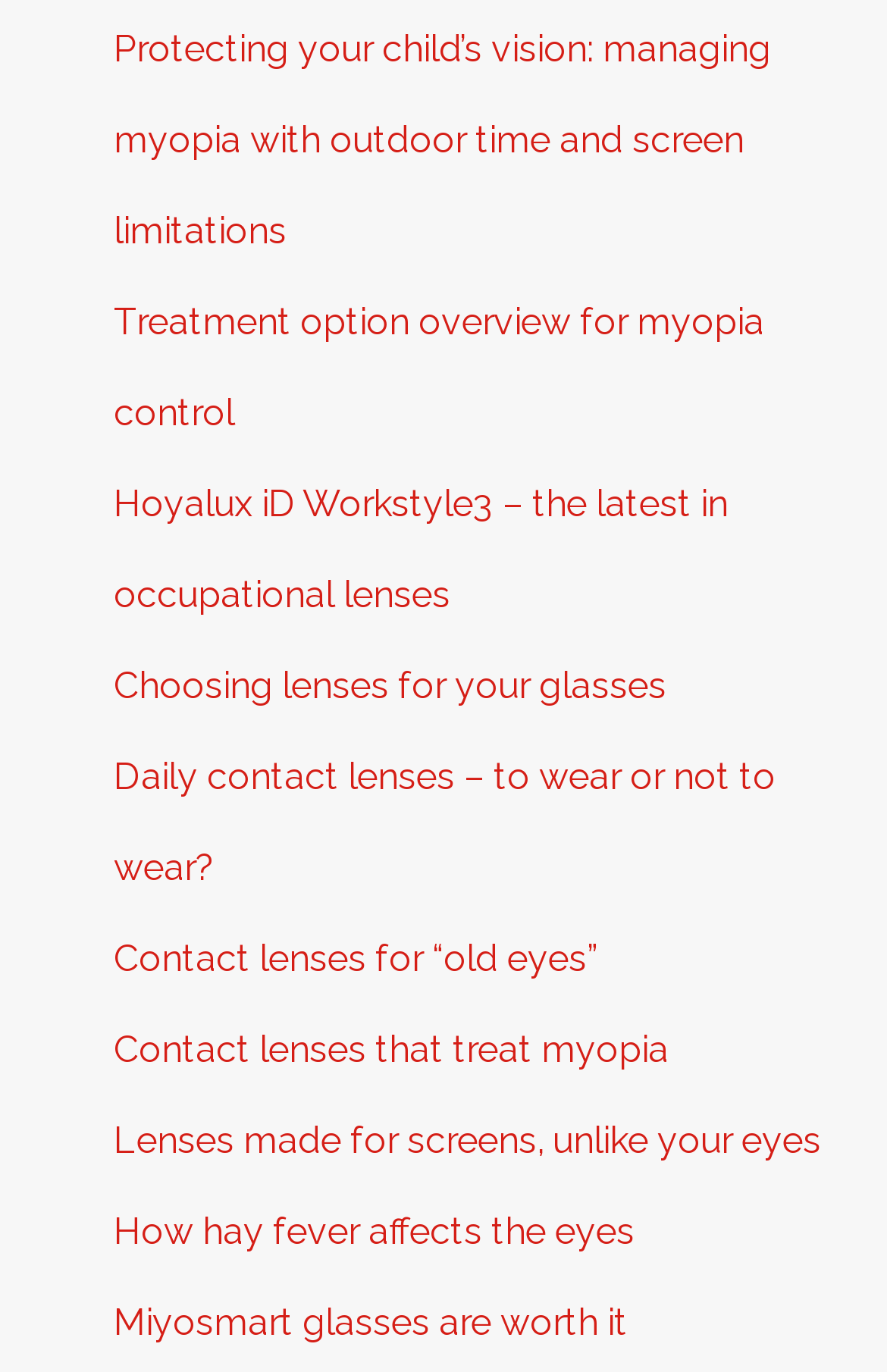Locate the bounding box coordinates of the element's region that should be clicked to carry out the following instruction: "Discover daily contact lenses". The coordinates need to be four float numbers between 0 and 1, i.e., [left, top, right, bottom].

[0.128, 0.534, 0.974, 0.666]